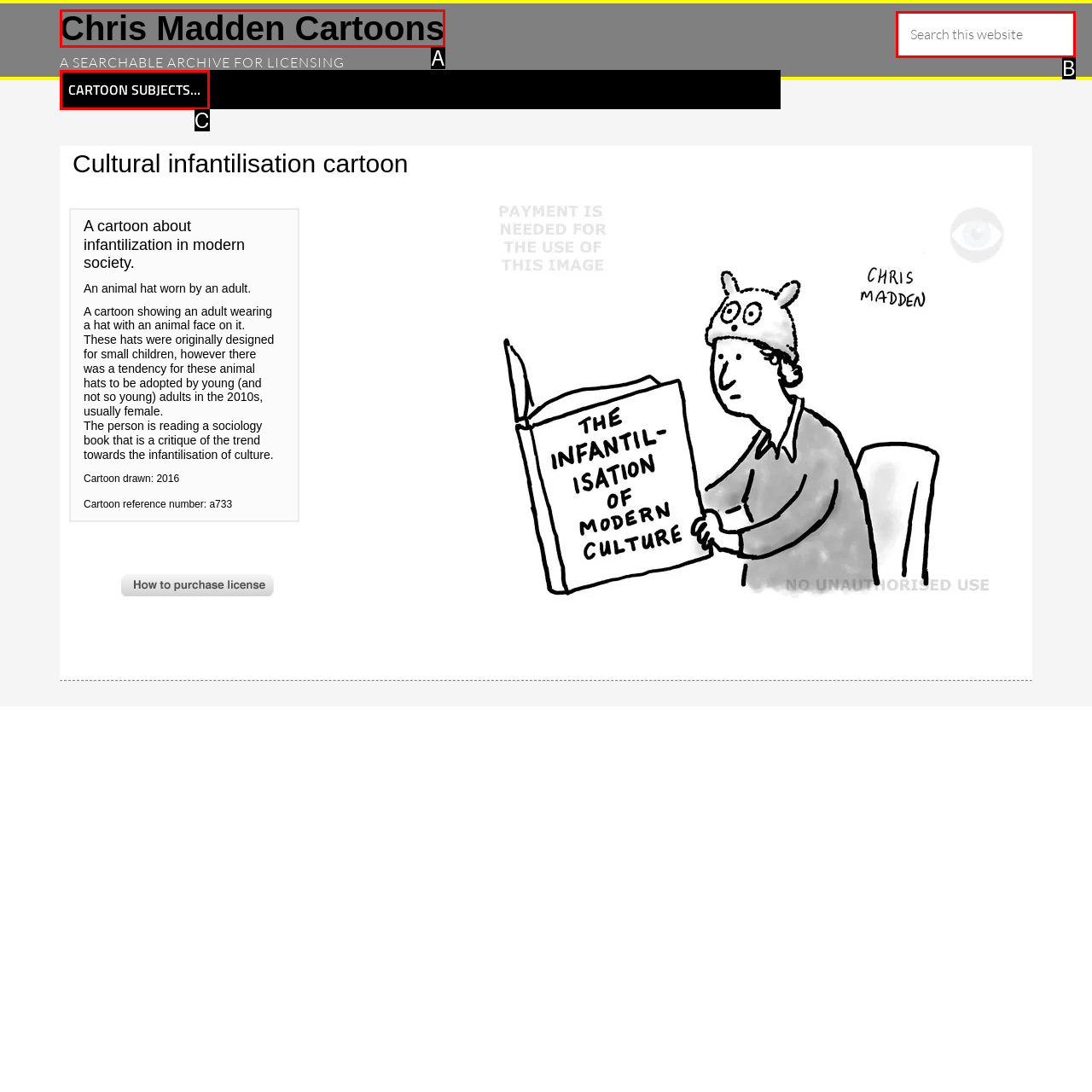Which HTML element matches the description: name="s" placeholder="Search this website"?
Reply with the letter of the correct choice.

B